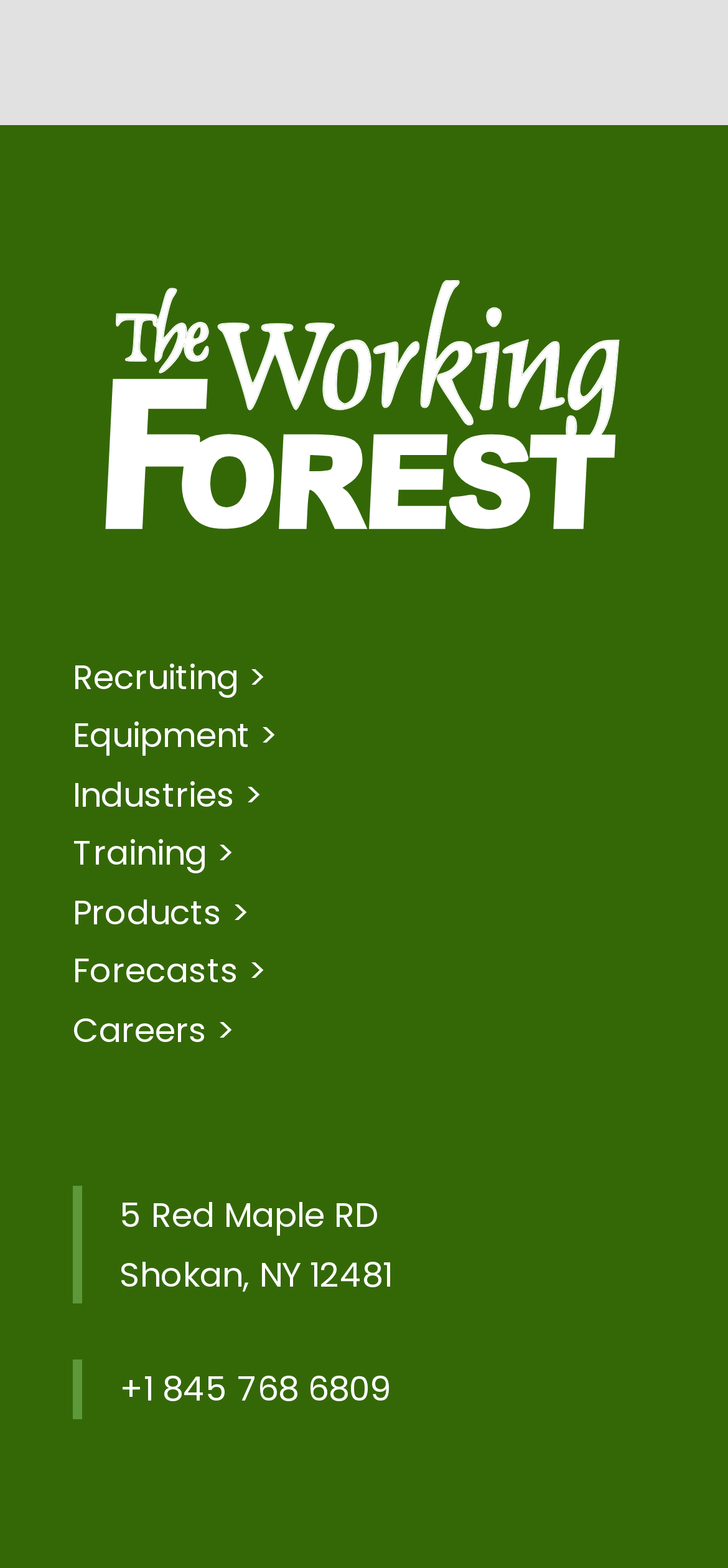Refer to the screenshot and give an in-depth answer to this question: What is the address of the location?

I found the address by looking at the blockquote elements, which contain the static text '5 Red Maple RD' and 'Shokan, NY 12481'. These texts are likely to be the address of a location.